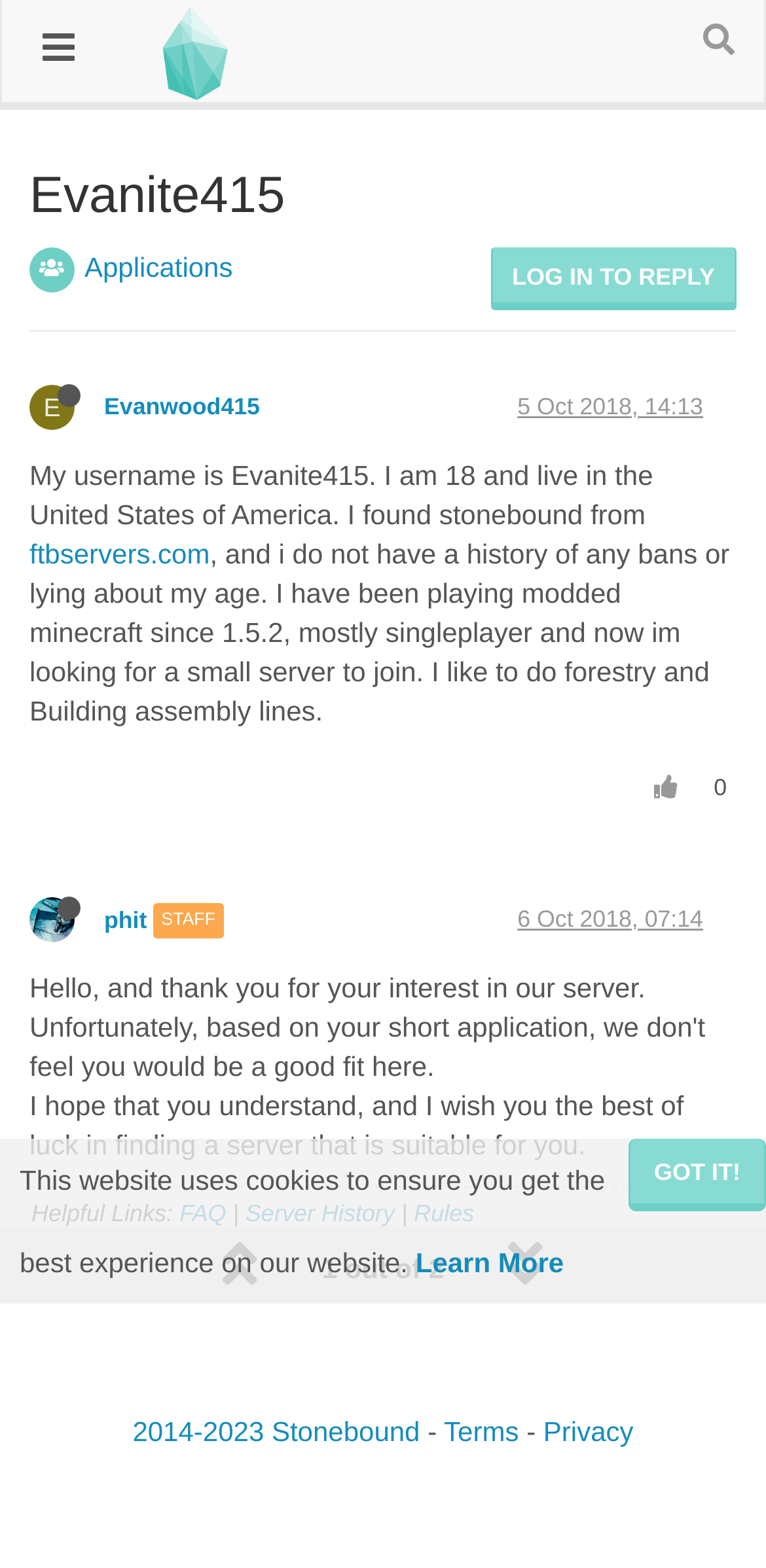Identify the bounding box coordinates of the clickable section necessary to follow the following instruction: "Contact us". The coordinates should be presented as four float numbers from 0 to 1, i.e., [left, top, right, bottom].

None